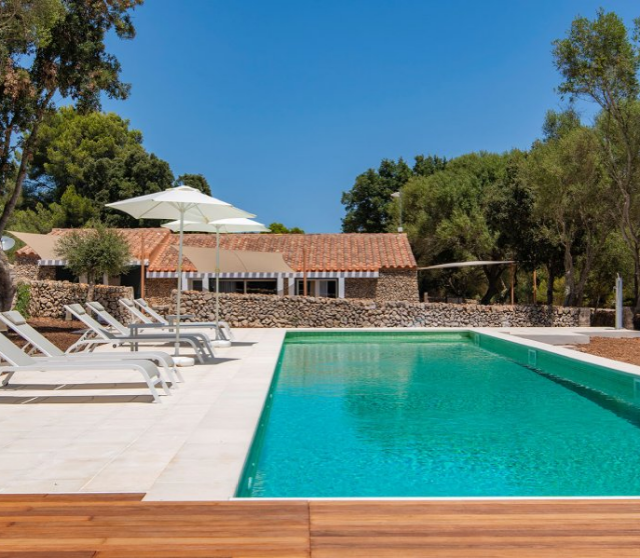Explain the image thoroughly, highlighting all key elements.

The image showcases a serene rural apartment located in Menorca, specifically within the Alcotx Country Club. In the foreground, a pristine swimming pool glistens under the sun, bordered by elegant lounge chairs and shaded by large umbrellas, inviting relaxation and comfort. The background features a charming stone building with a reddish-tiled roof, seamlessly integrated into the lush natural landscape, surrounded by trees that enhance the tranquility of the setting. This apartment offers a full independent living experience, situated in a vast 500,000 square meters of cultivated land and forest, providing guests with opportunities to enjoy nature walks and the beauty of the outdoors, making it one of the ideal places on the island for an unforgettable vacation.